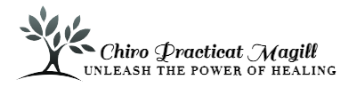Detail the scene depicted in the image with as much precision as possible.

The image showcases the logo of "Chiro Practicat Magill," elegantly designed with a stylized tree symbolizing growth and healing. Below the name, the tagline "Unleash the Power of Healing" emphasizes the practice's focus on health and wellness. The clean and modern design reflects a commitment to professionalism and care in chiropractic services, inviting potential clients to explore the benefits of healing through chiropractic care. The logo is visually appealing, establishing a strong brand identity for the practice.